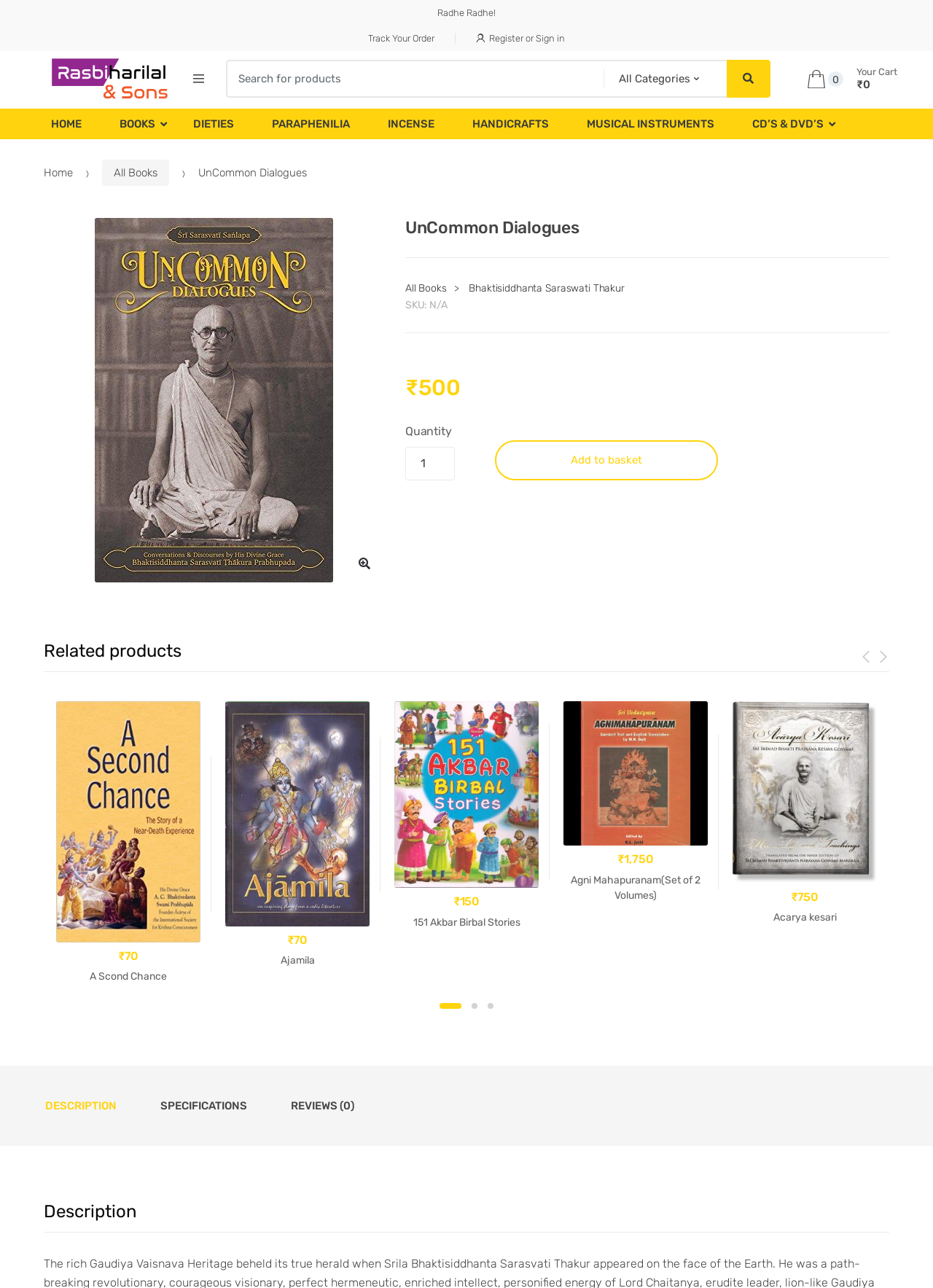What is the price of the book 'A Scond Chance'?
Refer to the image and give a detailed response to the question.

The price of the book 'A Scond Chance' can be found in the 'Related products' section, where it lists several books with their prices. The price of 'A Scond Chance' is ₹70, which is displayed next to the book title.